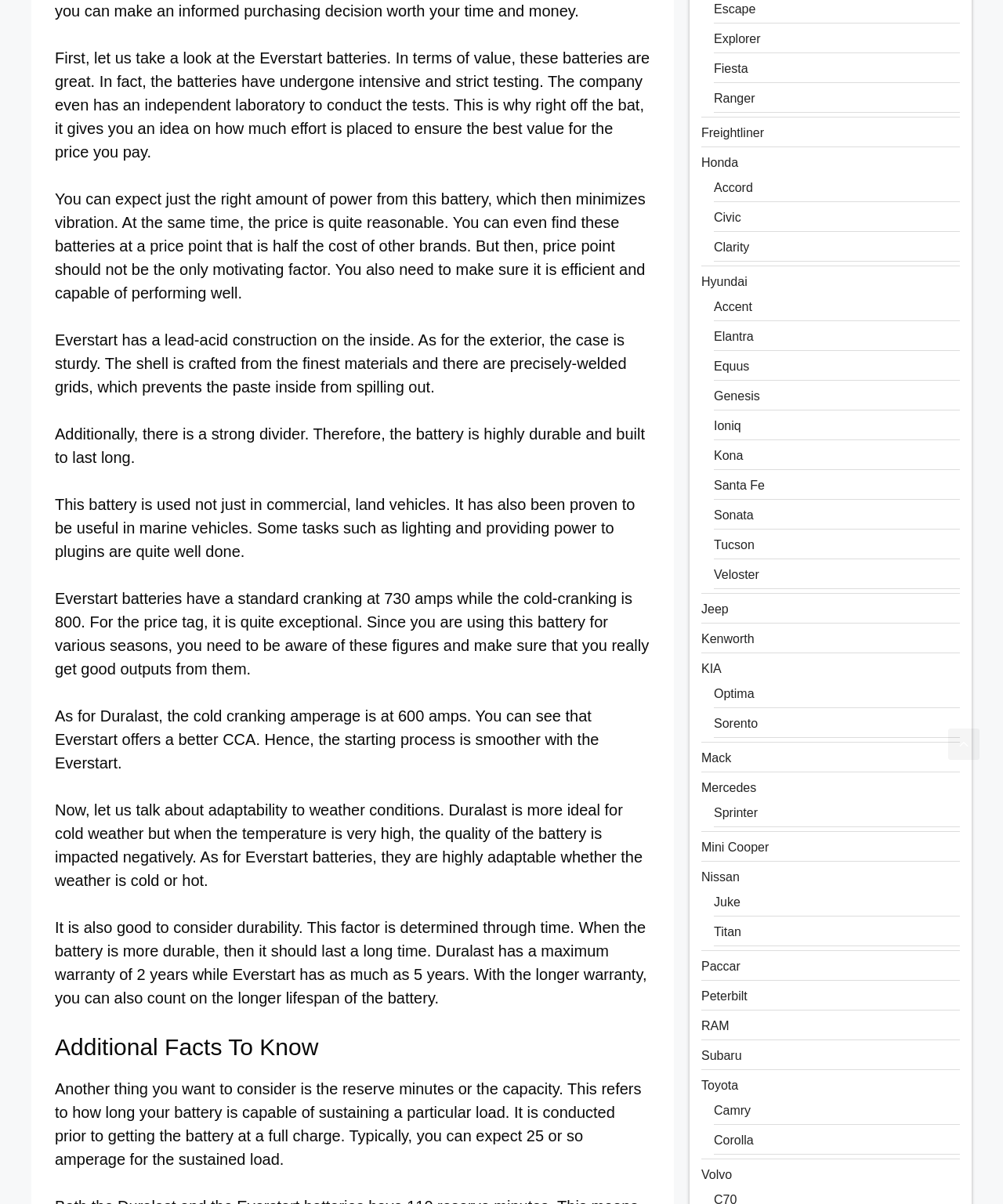Find the bounding box coordinates of the clickable element required to execute the following instruction: "Click on the Explorer link". Provide the coordinates as four float numbers between 0 and 1, i.e., [left, top, right, bottom].

[0.712, 0.027, 0.758, 0.038]